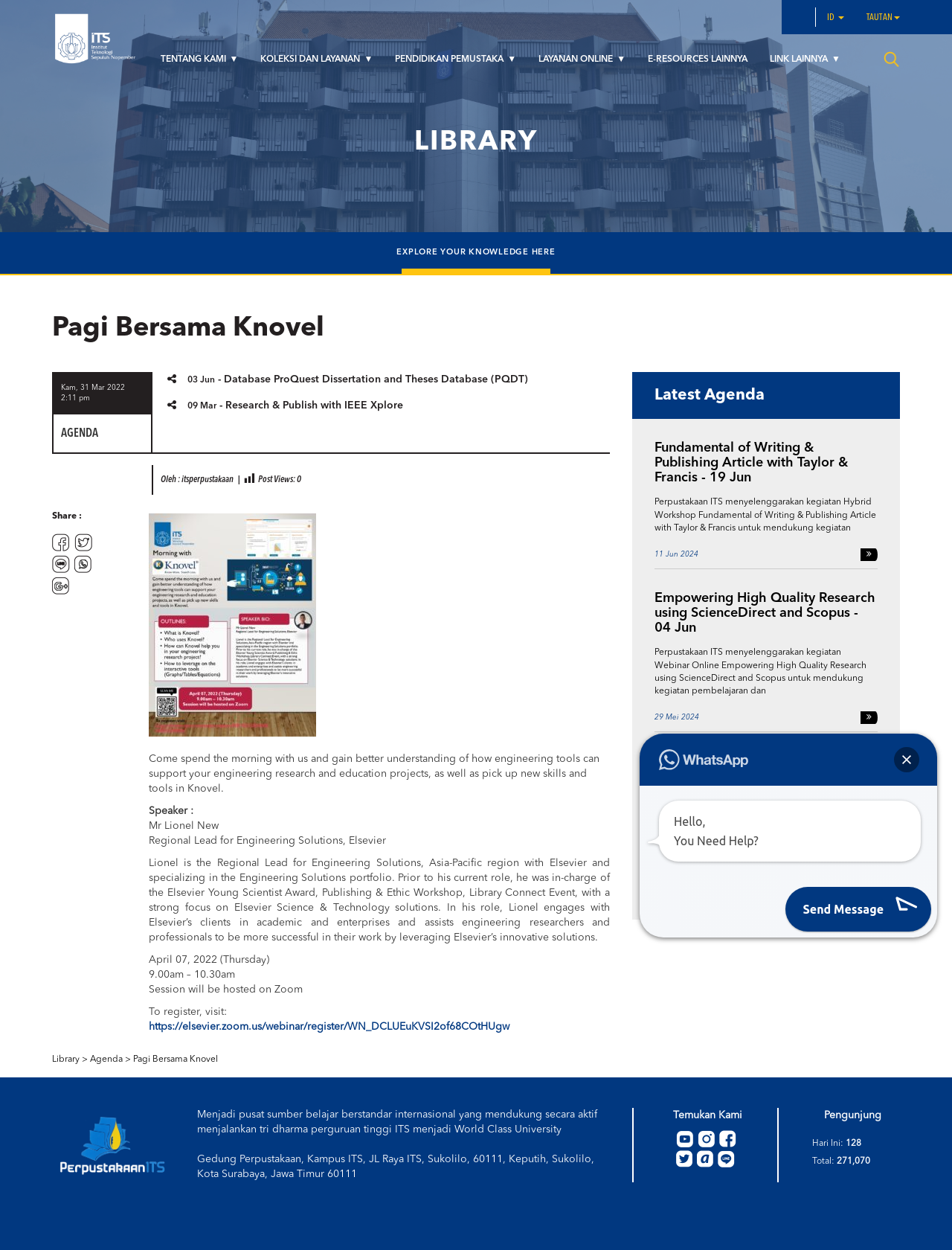Determine the bounding box coordinates of the clickable region to carry out the instruction: "Explore the library's resources by clicking on the 'LIBRARY' heading".

[0.348, 0.101, 0.652, 0.128]